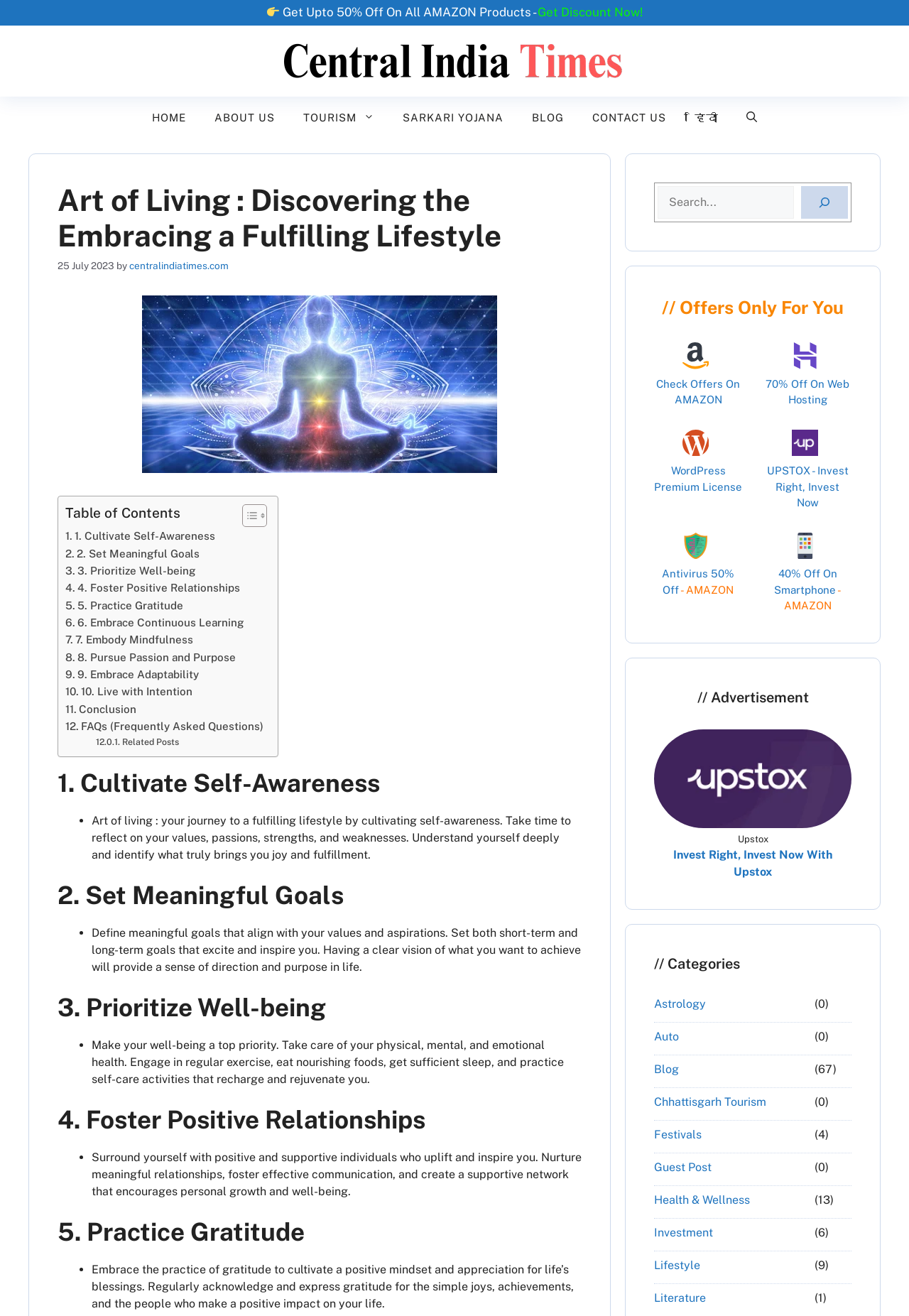What is the main topic of the webpage?
Answer the question with as much detail as possible.

The main topic of the webpage is 'Art of Living' which is evident from the title 'Art of Living : Discovering the Embracing a Fulfilling Lifestyle' and the various sections and headings on the webpage that discuss different aspects of living a fulfilling life.